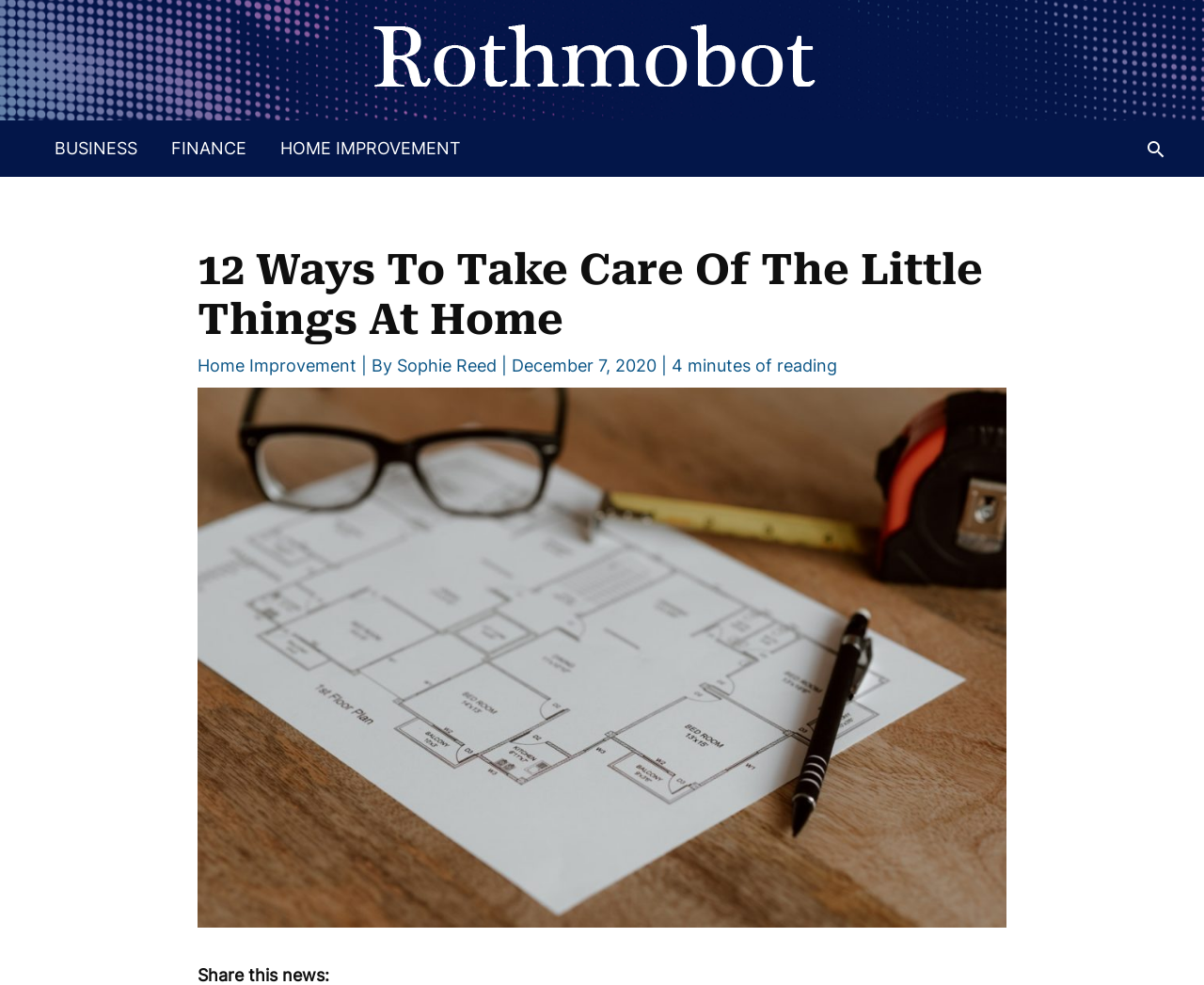Who is the author of the article?
Look at the screenshot and give a one-word or phrase answer.

Sophie Reed